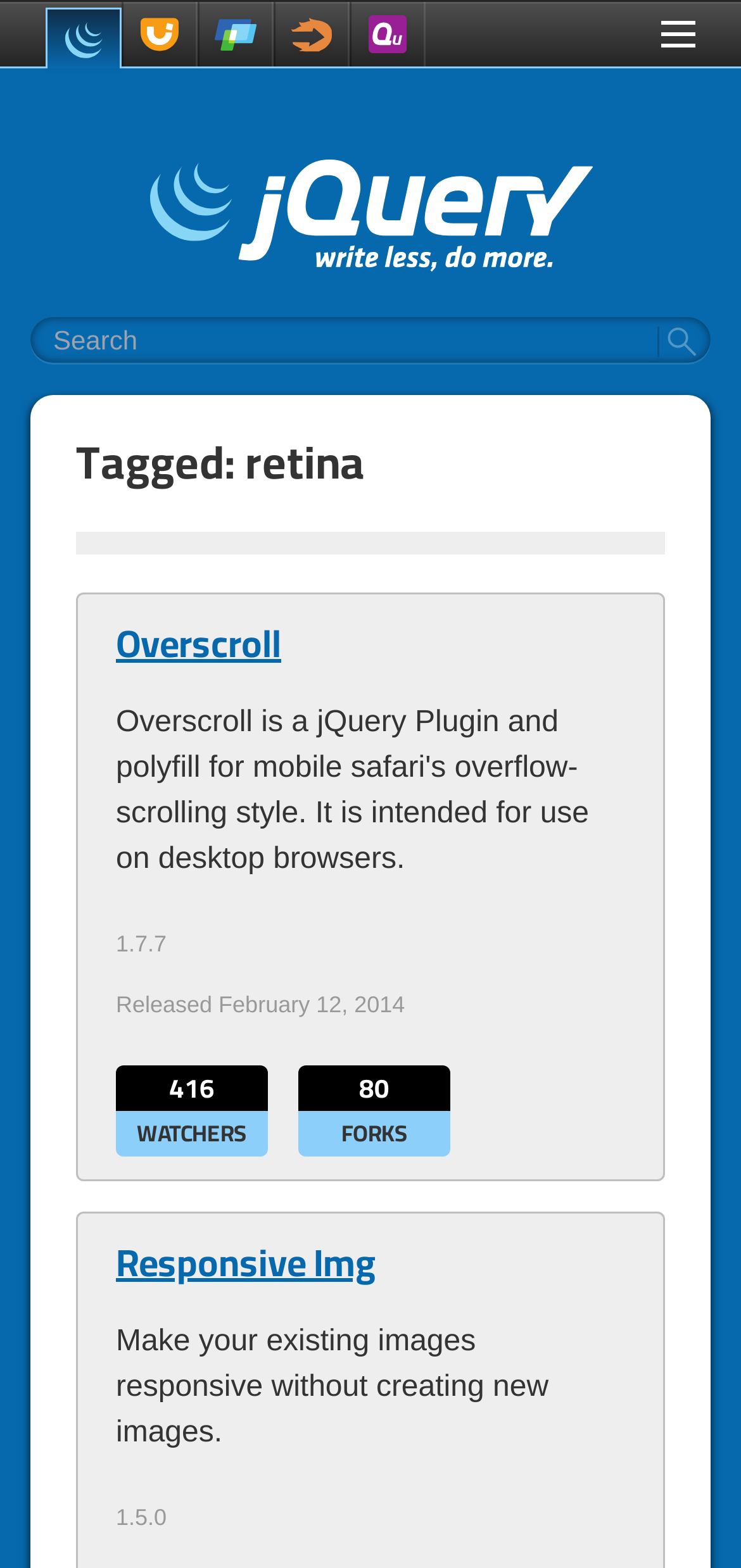Pinpoint the bounding box coordinates of the clickable area needed to execute the instruction: "View Responsive Img". The coordinates should be specified as four float numbers between 0 and 1, i.e., [left, top, right, bottom].

[0.156, 0.789, 0.844, 0.823]